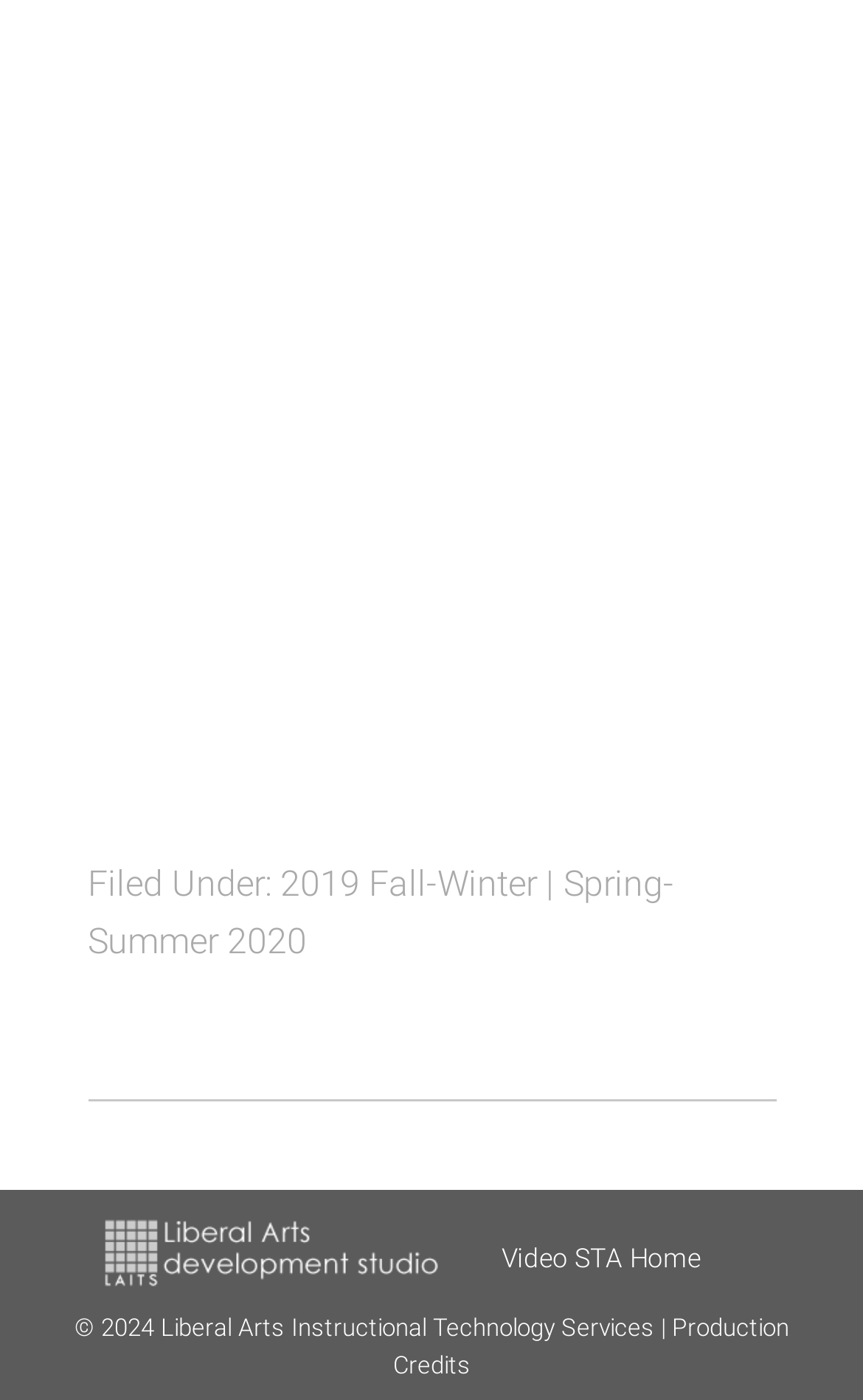Use a single word or phrase to answer the question:
What is the position of the 'Video STA Home' link?

Middle right